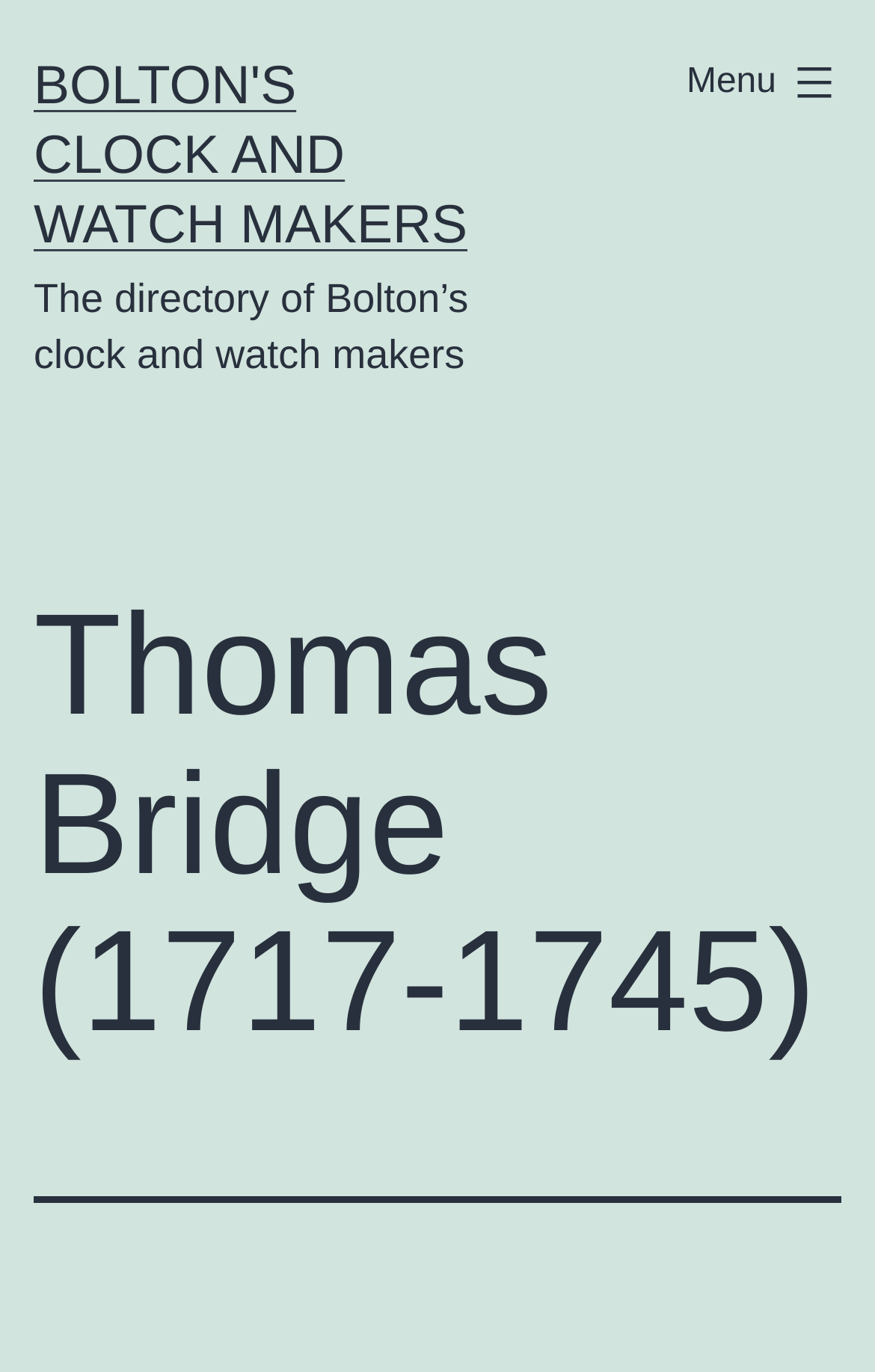Locate the bounding box coordinates of the UI element described by: "Bolton's Clock and Watch Makers". Provide the coordinates as four float numbers between 0 and 1, formatted as [left, top, right, bottom].

[0.038, 0.04, 0.534, 0.186]